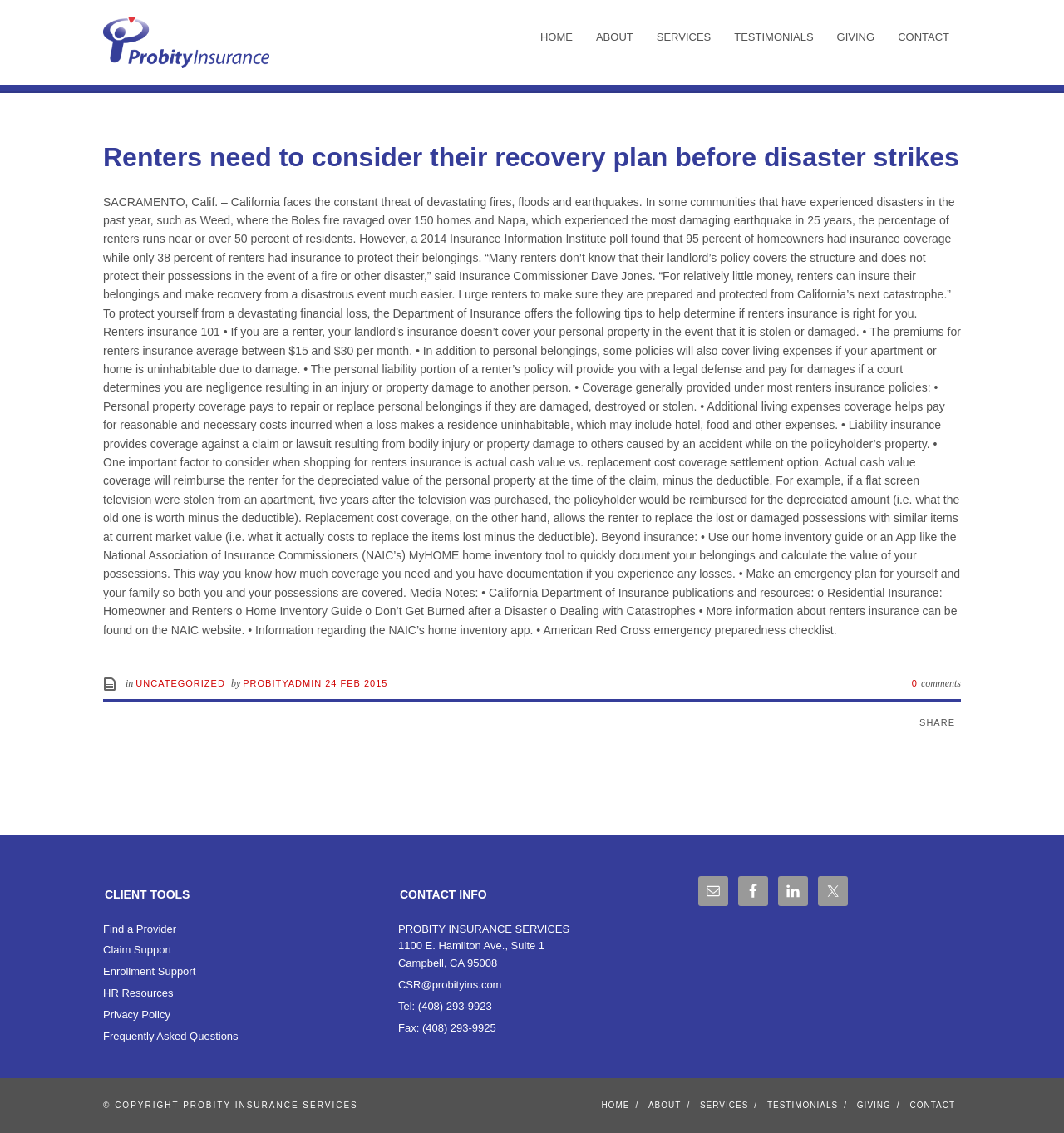How much does renters insurance cost?
Answer with a single word or short phrase according to what you see in the image.

Between $15 and $30 per month